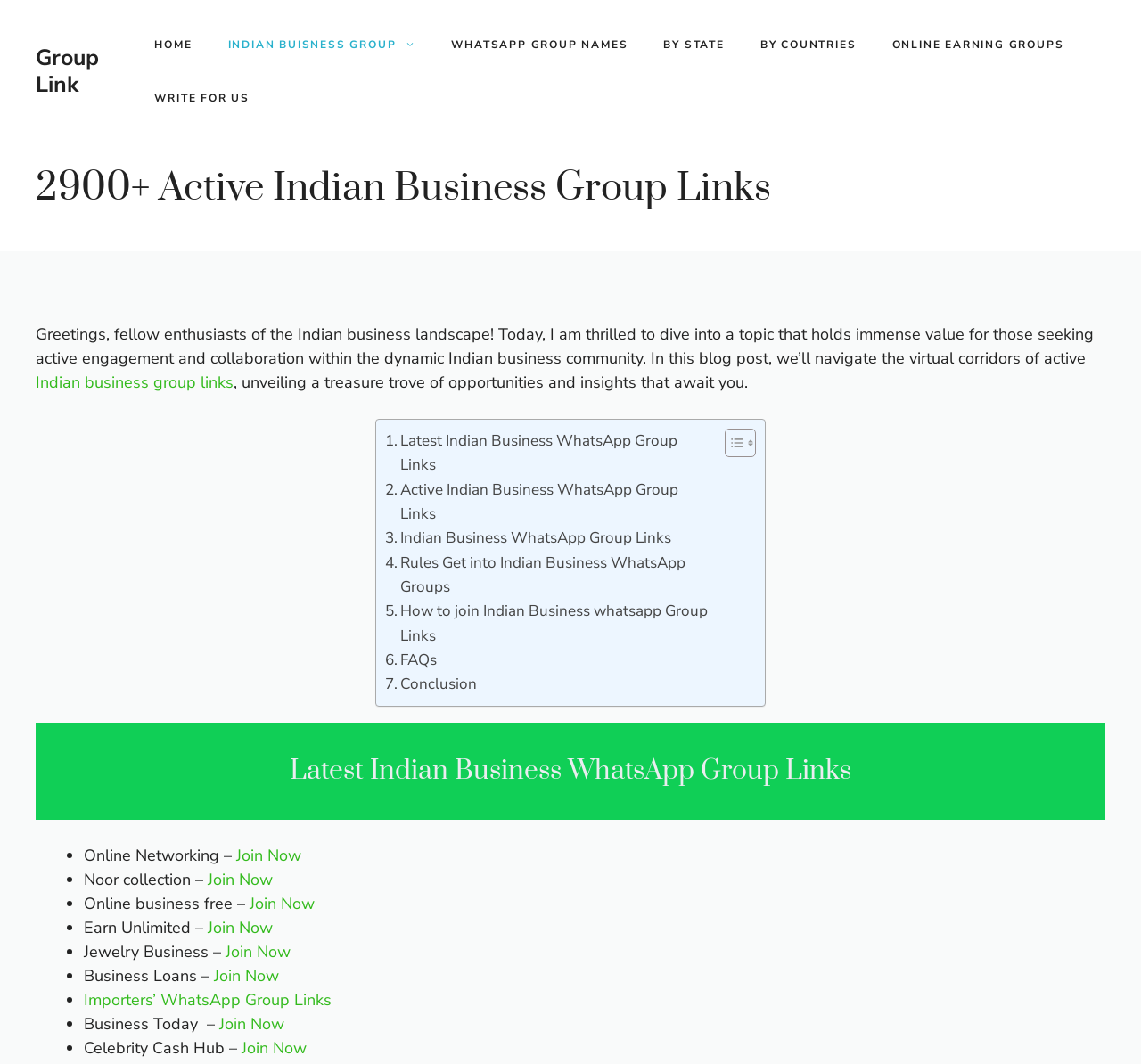Can you determine the bounding box coordinates of the area that needs to be clicked to fulfill the following instruction: "Read the 'Latest Indian Business WhatsApp Group Links'"?

[0.031, 0.679, 0.969, 0.77]